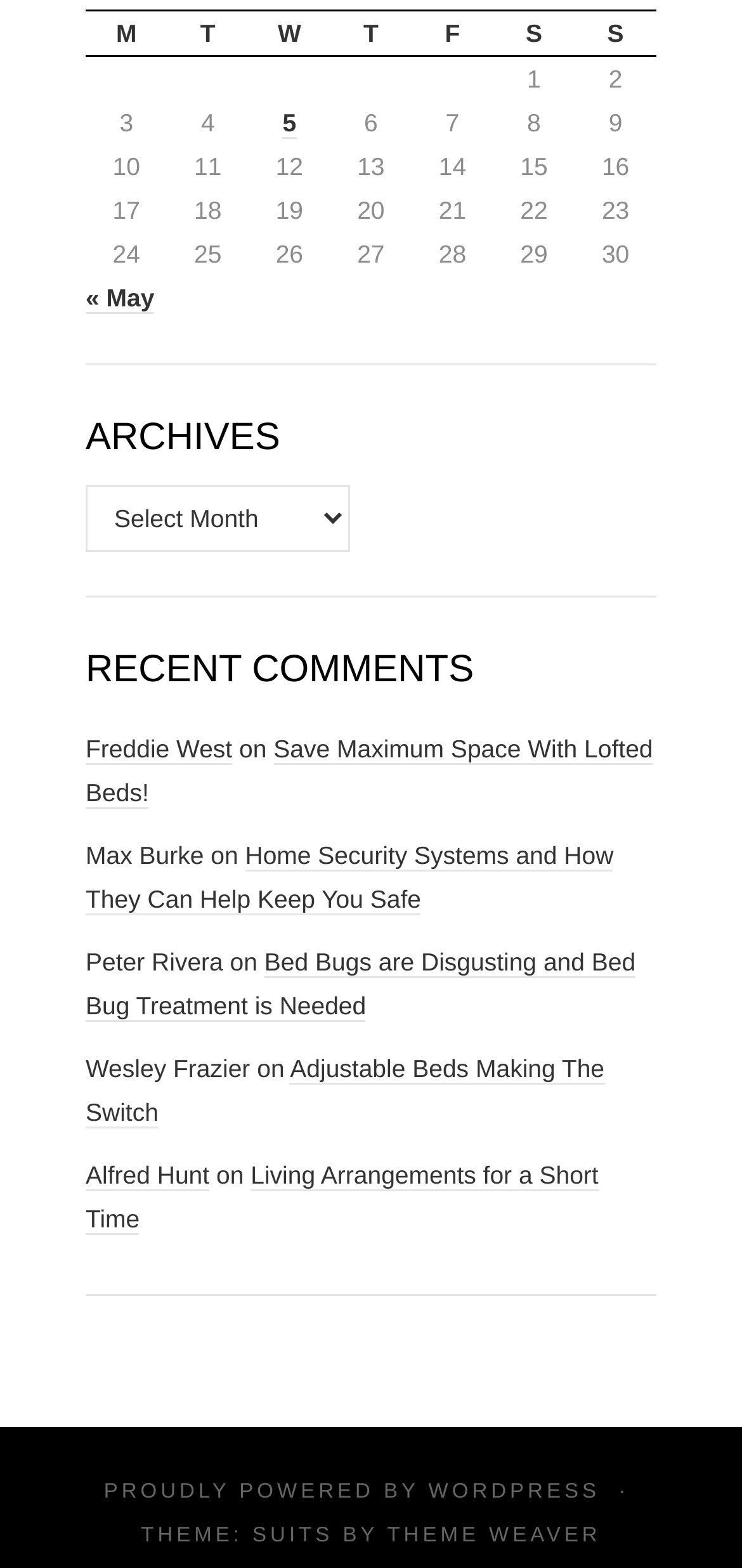Give a one-word or one-phrase response to the question: 
What is the theme of the website?

Suits